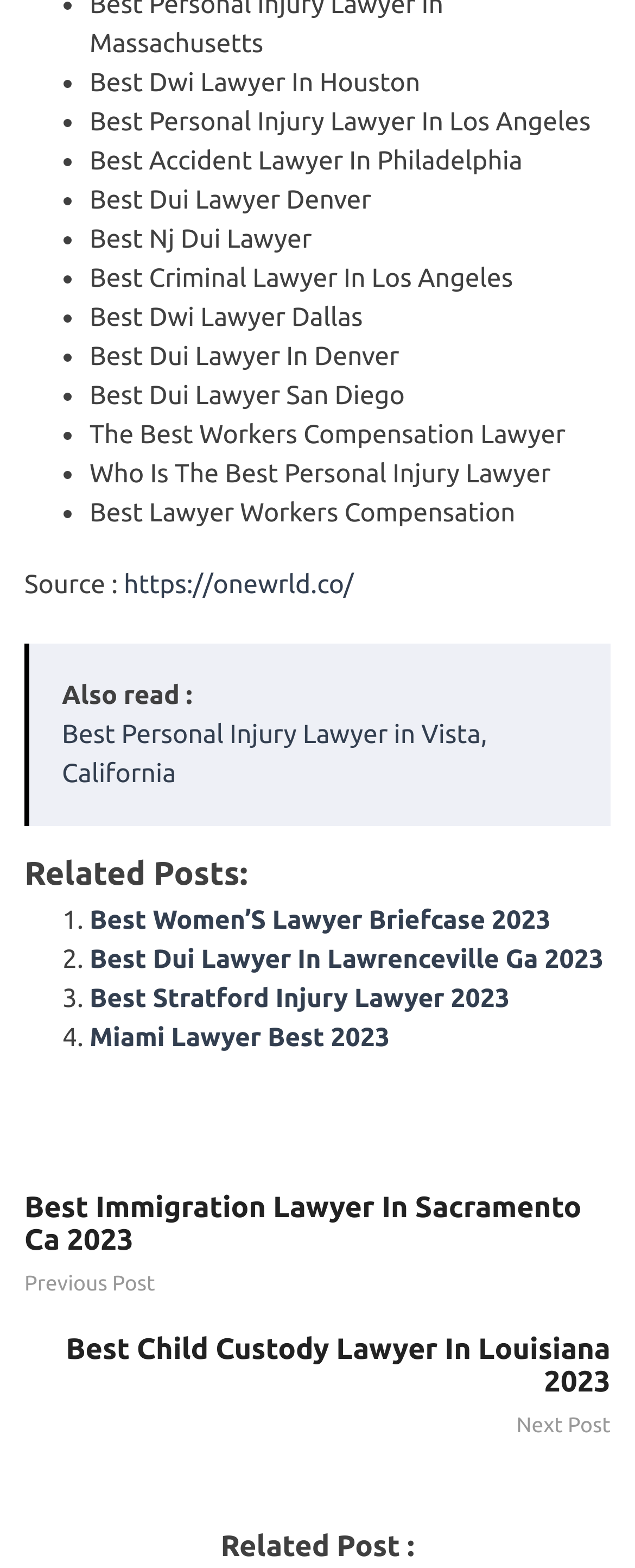How many related posts are listed?
Please respond to the question with a detailed and well-explained answer.

There are 4 related posts listed in the 'Related Posts' section, each with a number and a link to the post.